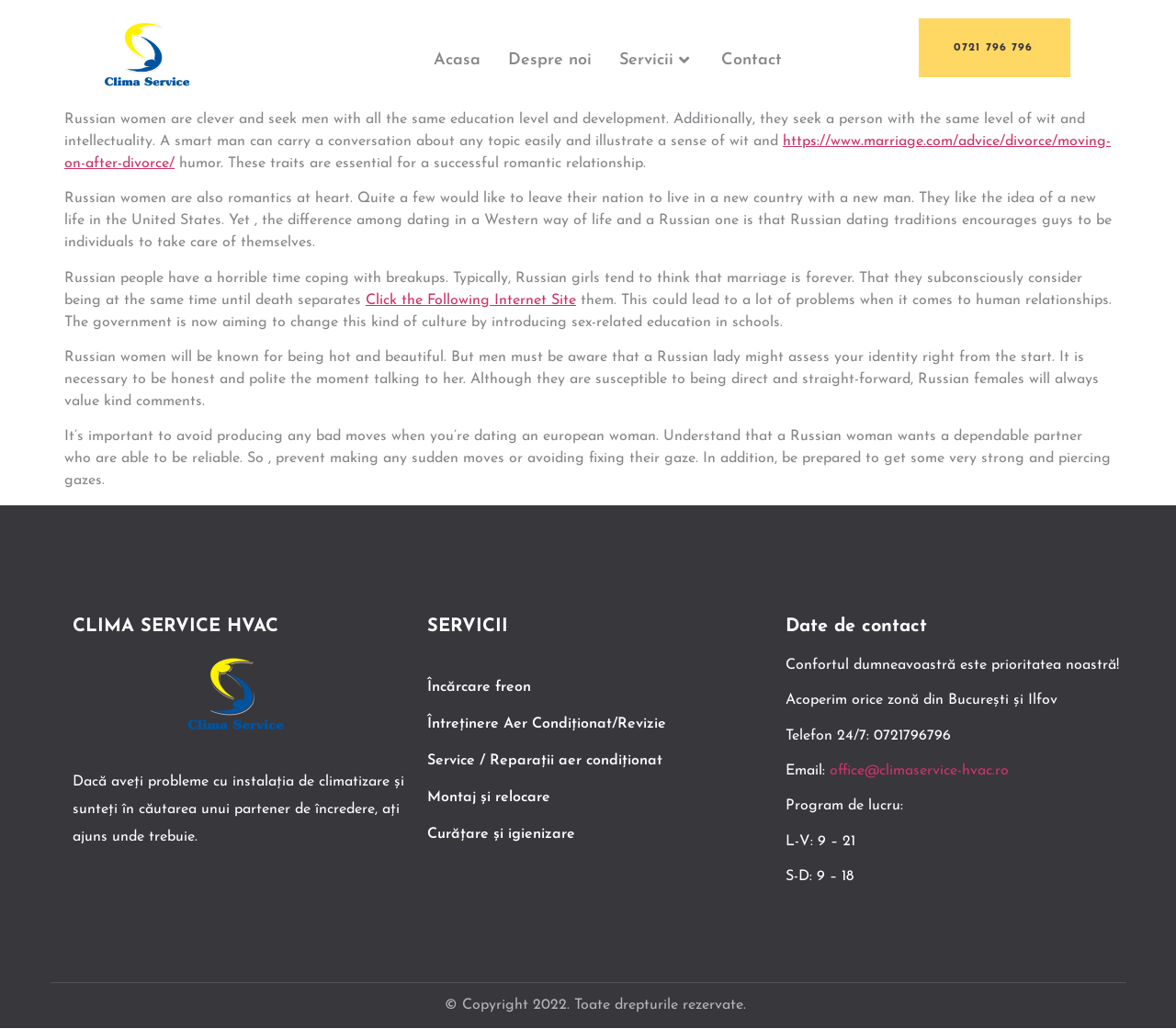Indicate the bounding box coordinates of the element that must be clicked to execute the instruction: "Click the link to Încărcare freon". The coordinates should be given as four float numbers between 0 and 1, i.e., [left, top, right, bottom].

[0.363, 0.65, 0.652, 0.686]